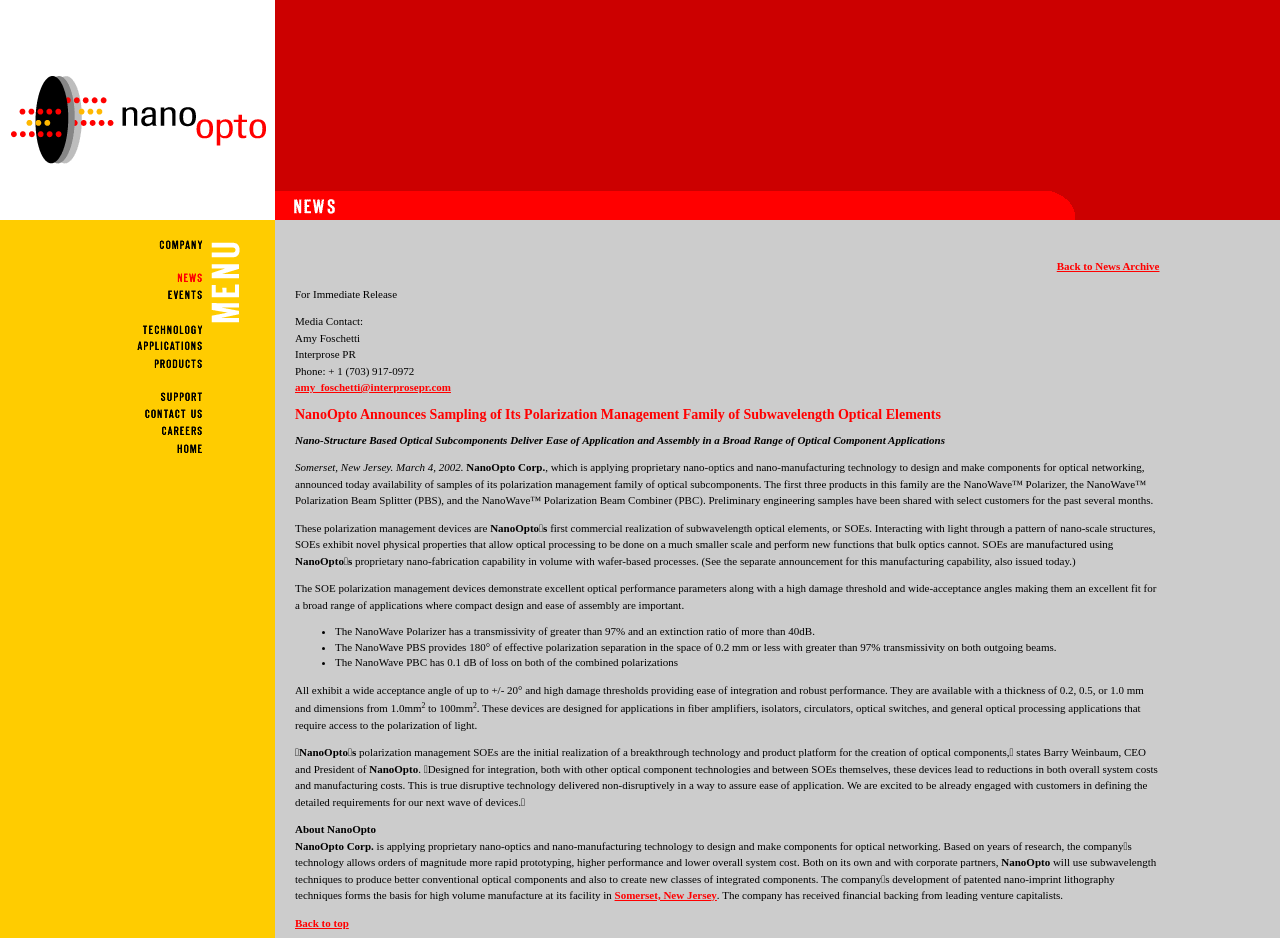Provide a brief response to the question below using a single word or phrase: 
What is the purpose of NanoOpto's products?

For optical networking